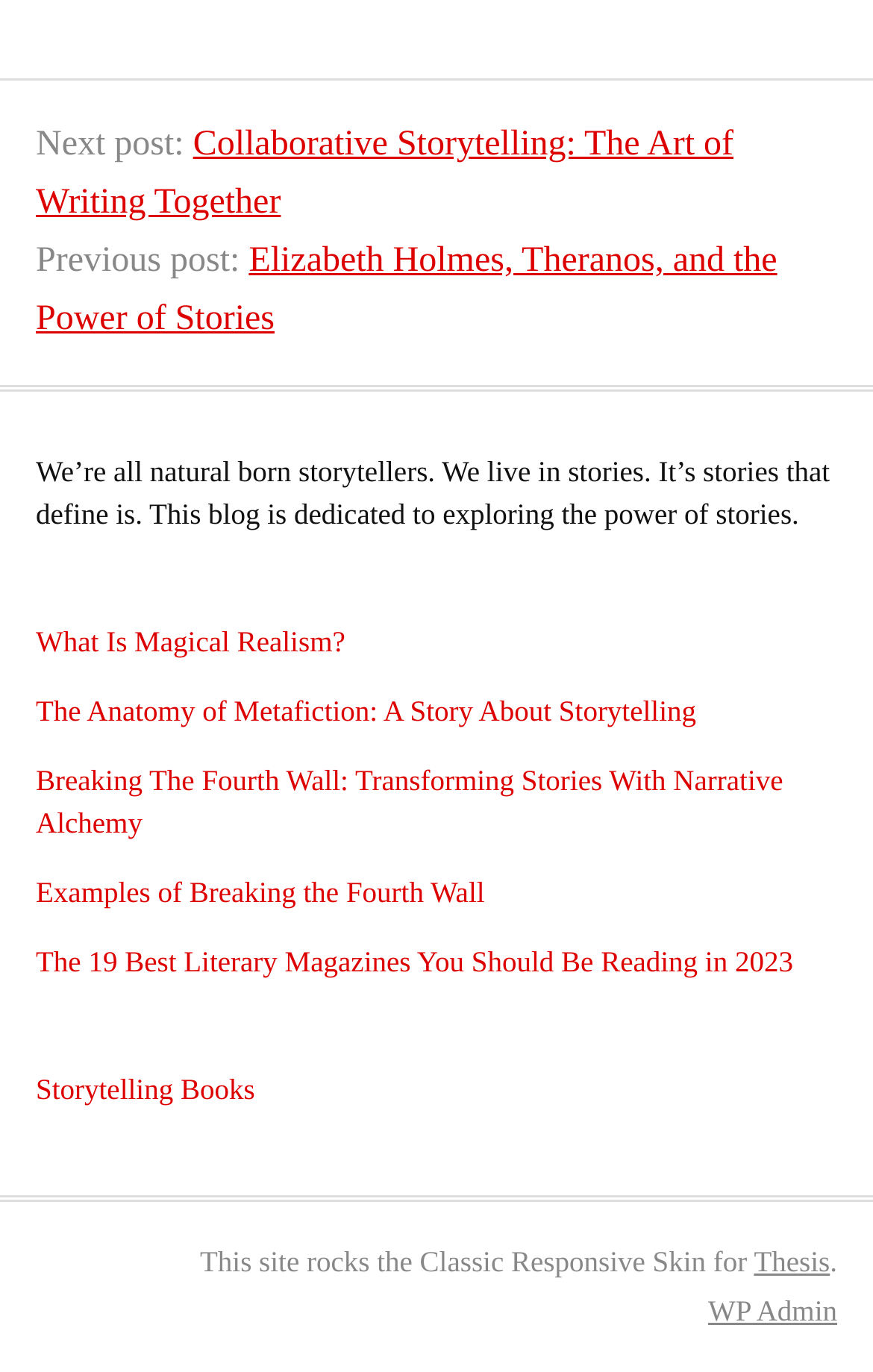Please provide the bounding box coordinates for the element that needs to be clicked to perform the instruction: "Check the imprint of the website". The coordinates must consist of four float numbers between 0 and 1, formatted as [left, top, right, bottom].

None